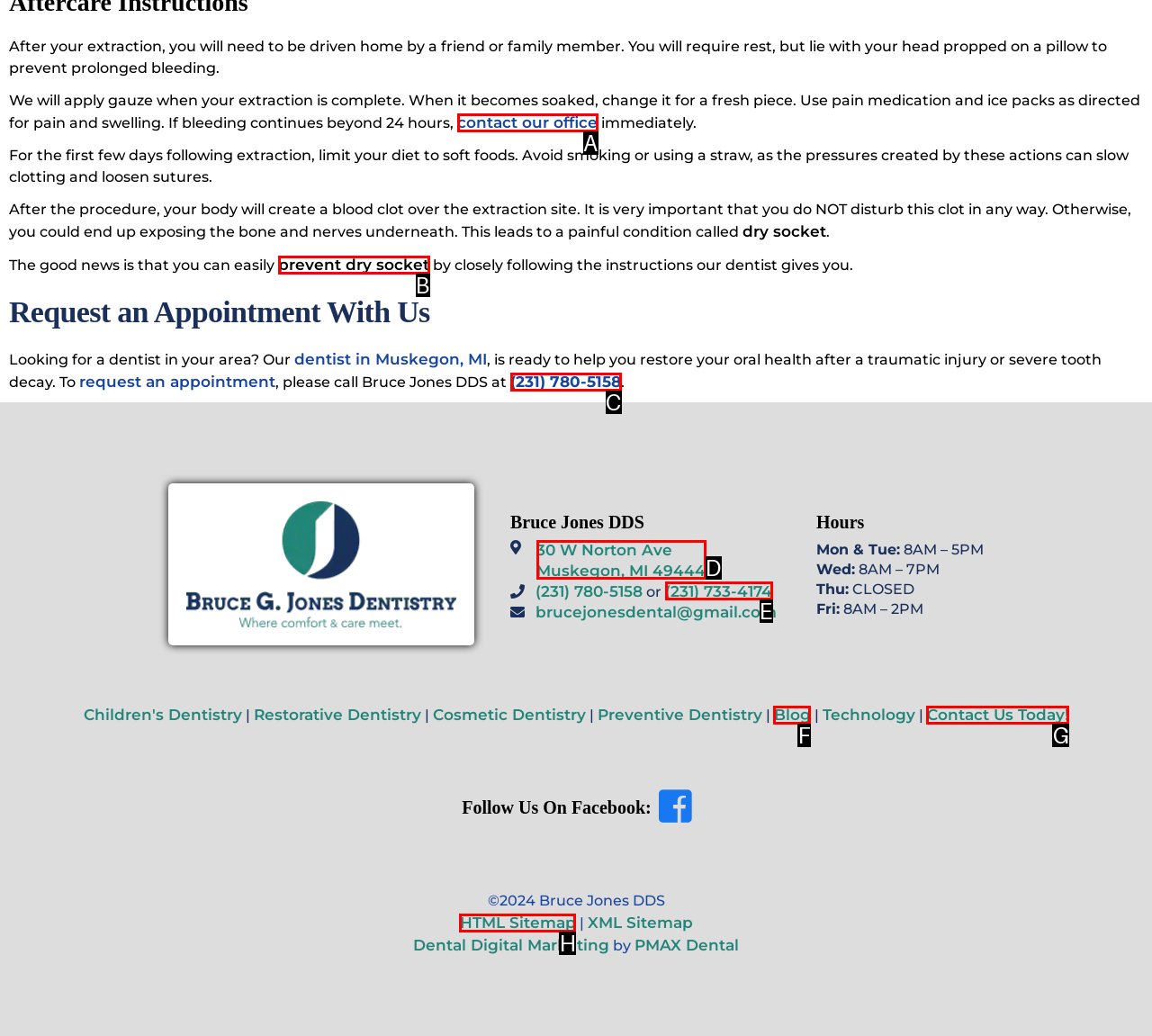Looking at the description: Contact Us Today!, identify which option is the best match and respond directly with the letter of that option.

G